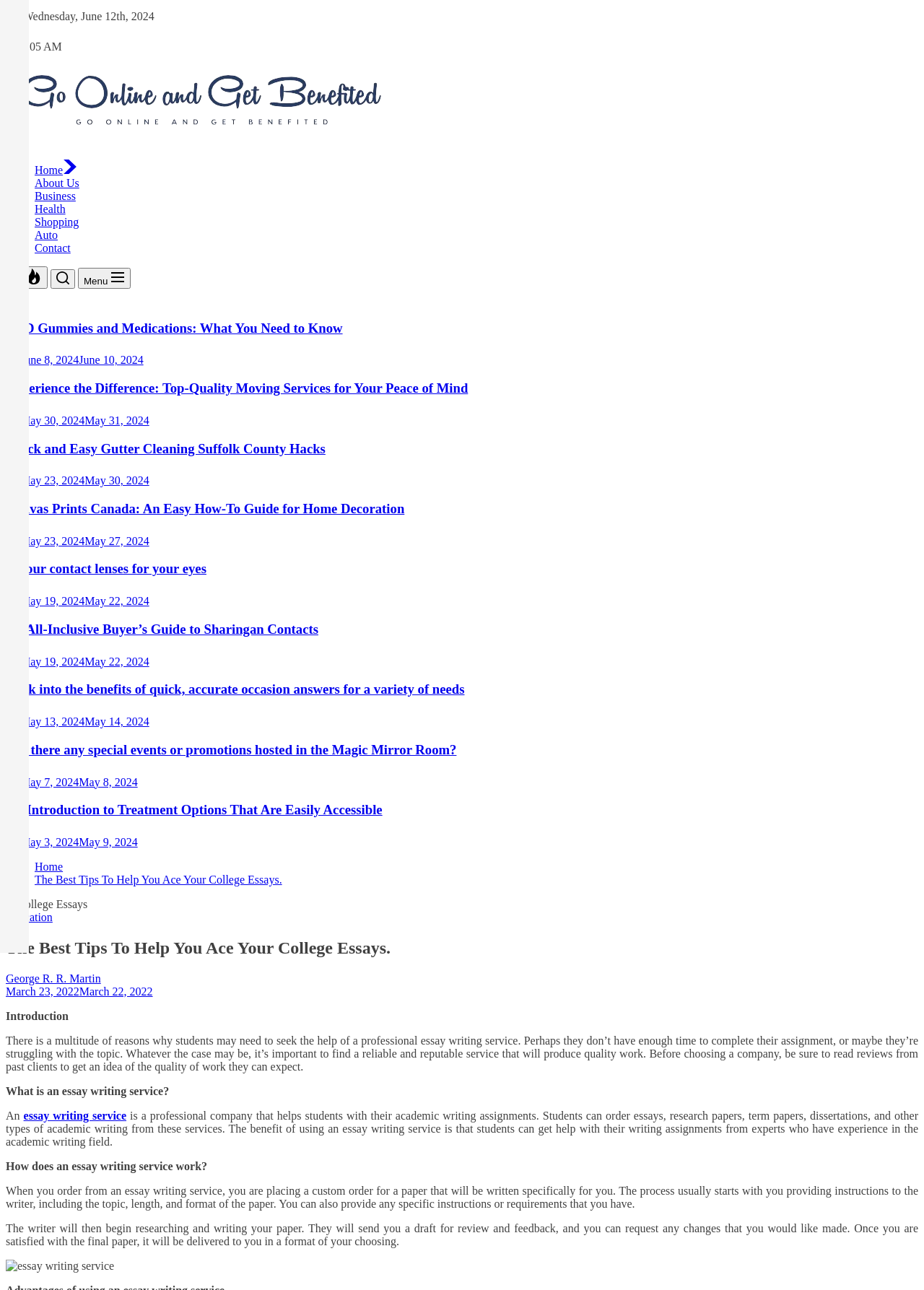How many articles are listed on the webpage?
Using the visual information, answer the question in a single word or phrase.

10